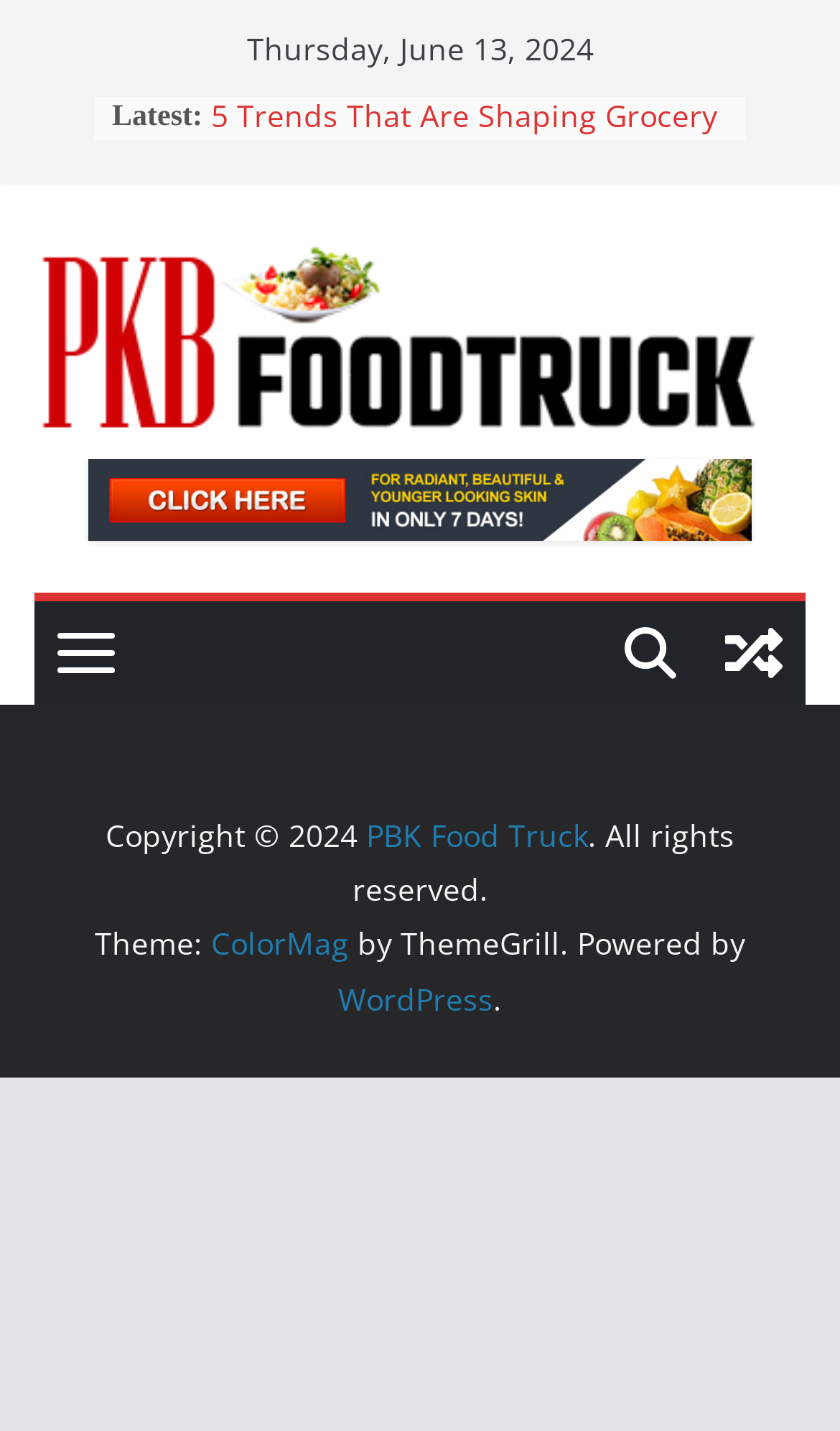Provide a brief response to the question below using a single word or phrase: 
What is the name of the theme used by the webpage?

ColorMag